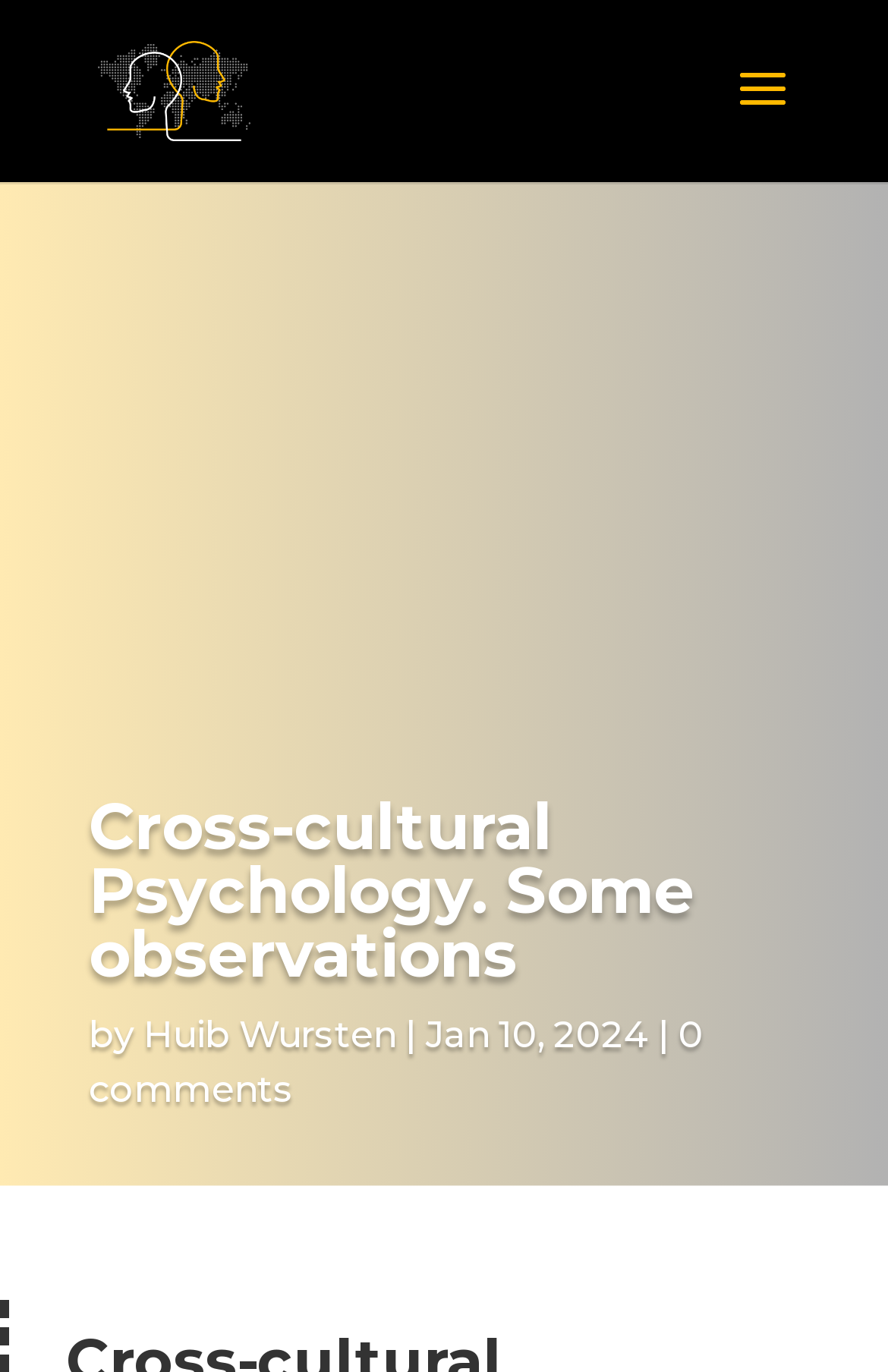Provide your answer in one word or a succinct phrase for the question: 
What is the topic of the article?

Cross-cultural Psychology